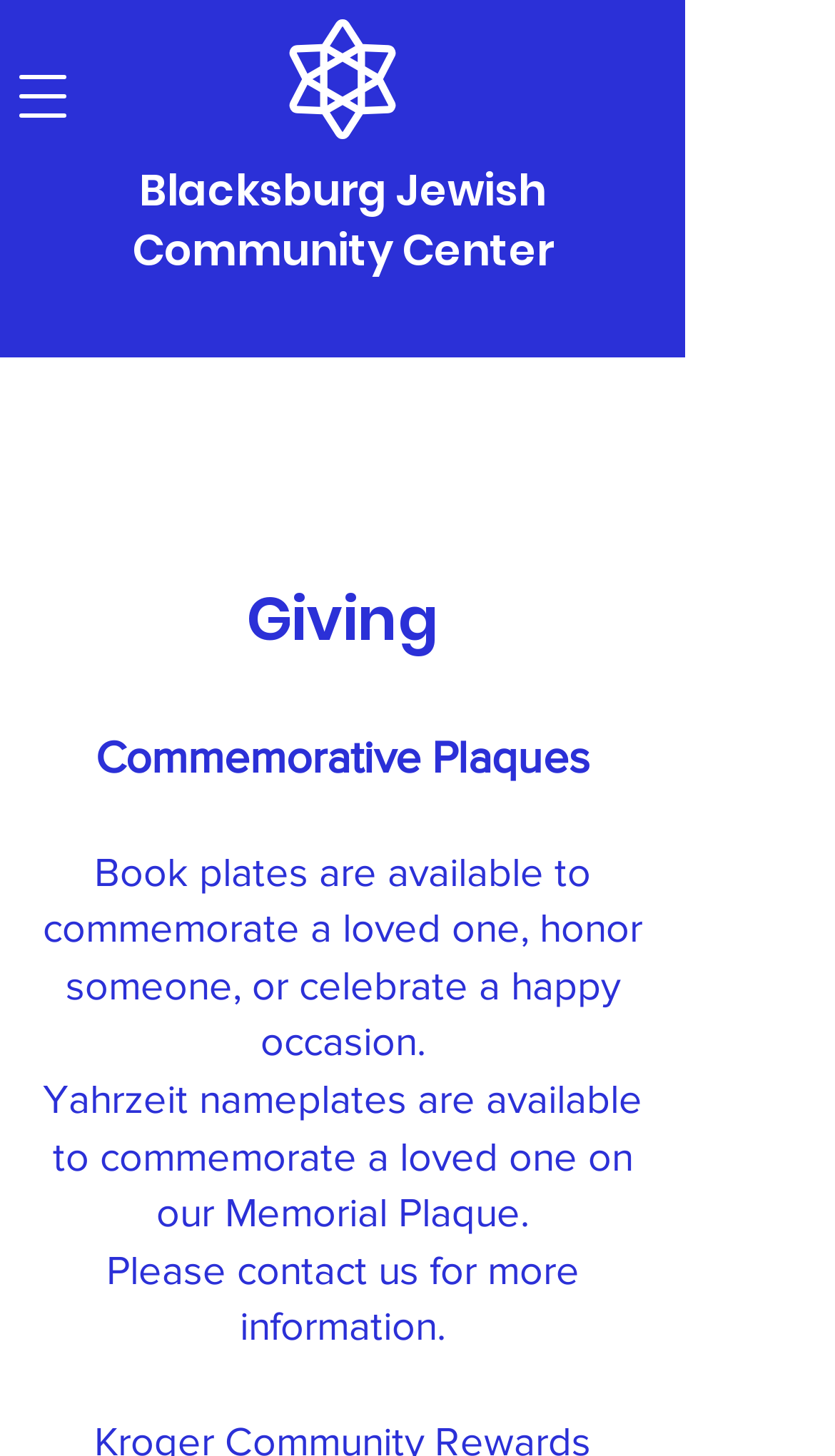Using the information in the image, give a comprehensive answer to the question: 
What should one do for more information about commemorative plaques?

The text 'Please contact us for more information.' suggests that one should contact the organization for more information about commemorative plaques.